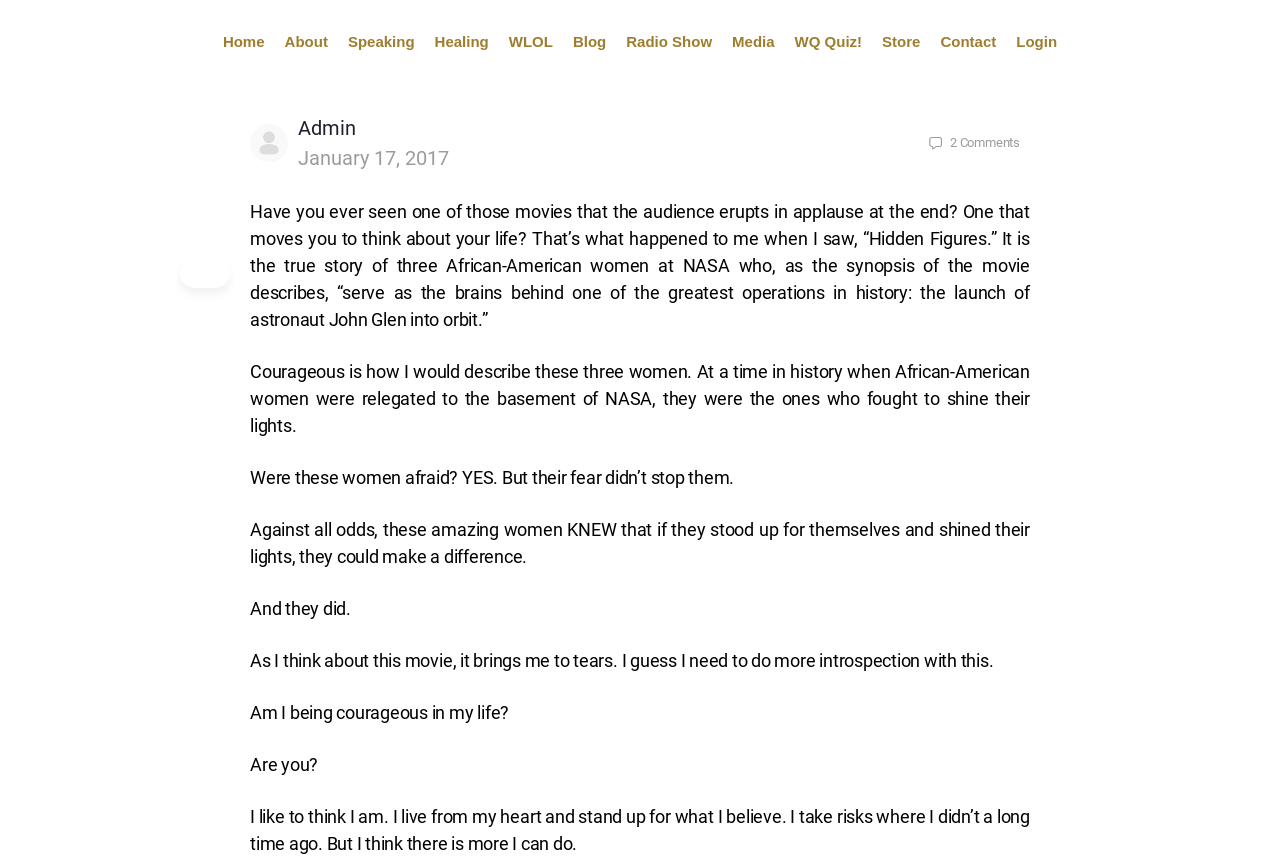What is the author's reflection about their own life?
We need a detailed and meticulous answer to the question.

The author's reflection about their own life can be determined by reading the text content. The author mentions that the movie brings them to tears and they need to do more introspection, implying that they are reflecting on their own life and courage.